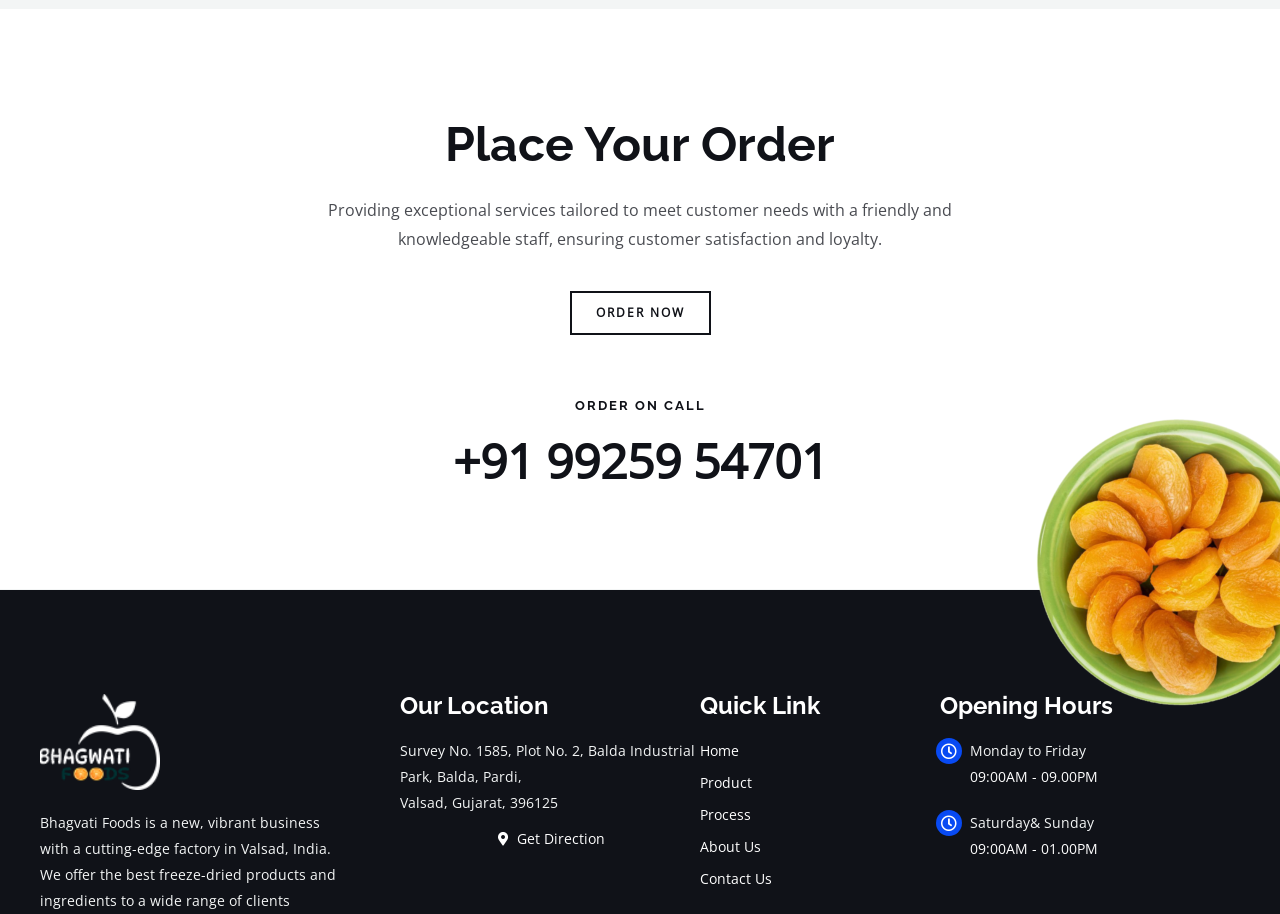Determine the bounding box coordinates of the region I should click to achieve the following instruction: "Call the phone number". Ensure the bounding box coordinates are four float numbers between 0 and 1, i.e., [left, top, right, bottom].

[0.354, 0.468, 0.646, 0.539]